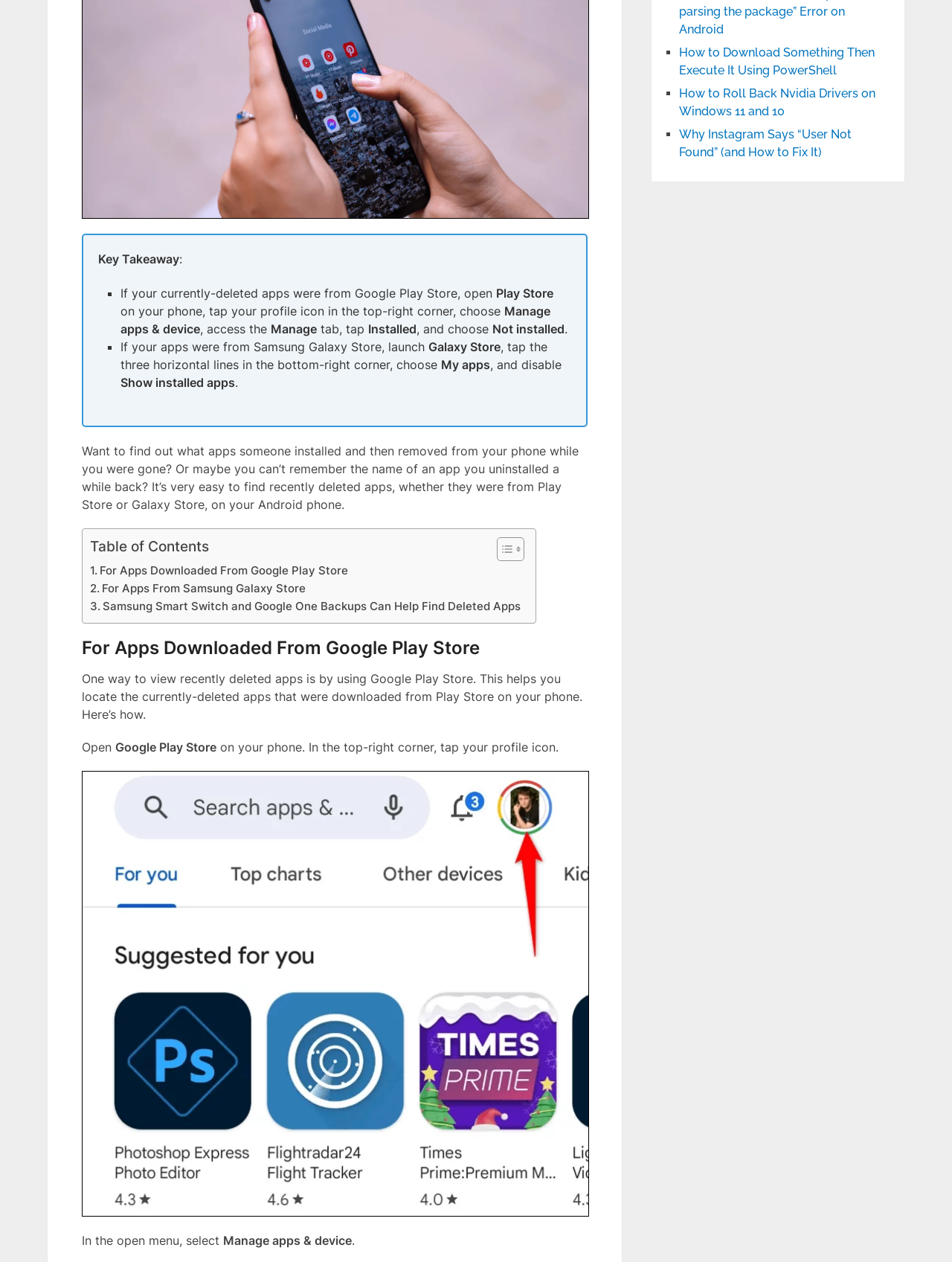Extract the bounding box of the UI element described as: "Learn more about troubleshooting WordPress.".

None